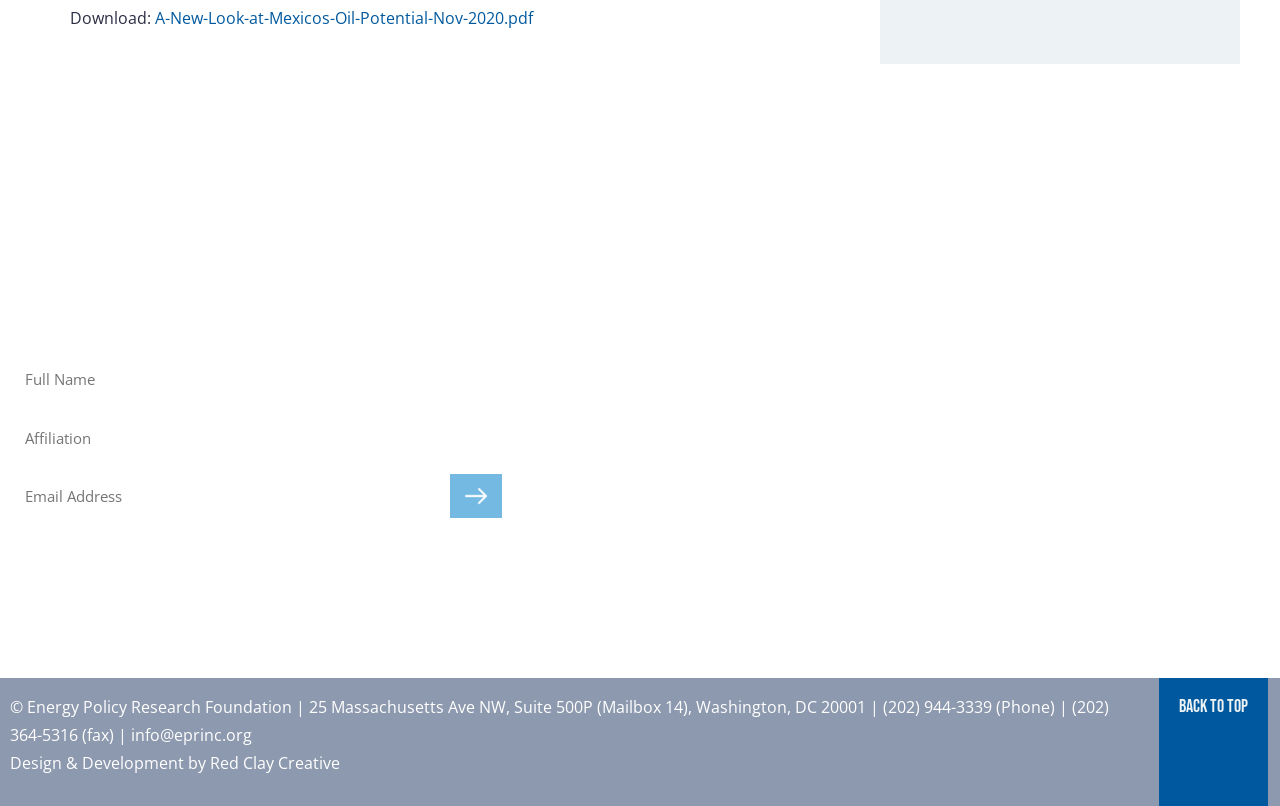Answer the question below using just one word or a short phrase: 
What is the address of the Energy Policy Research Foundation?

25 Massachusetts Ave NW, Suite 500P, Washington, DC 20001